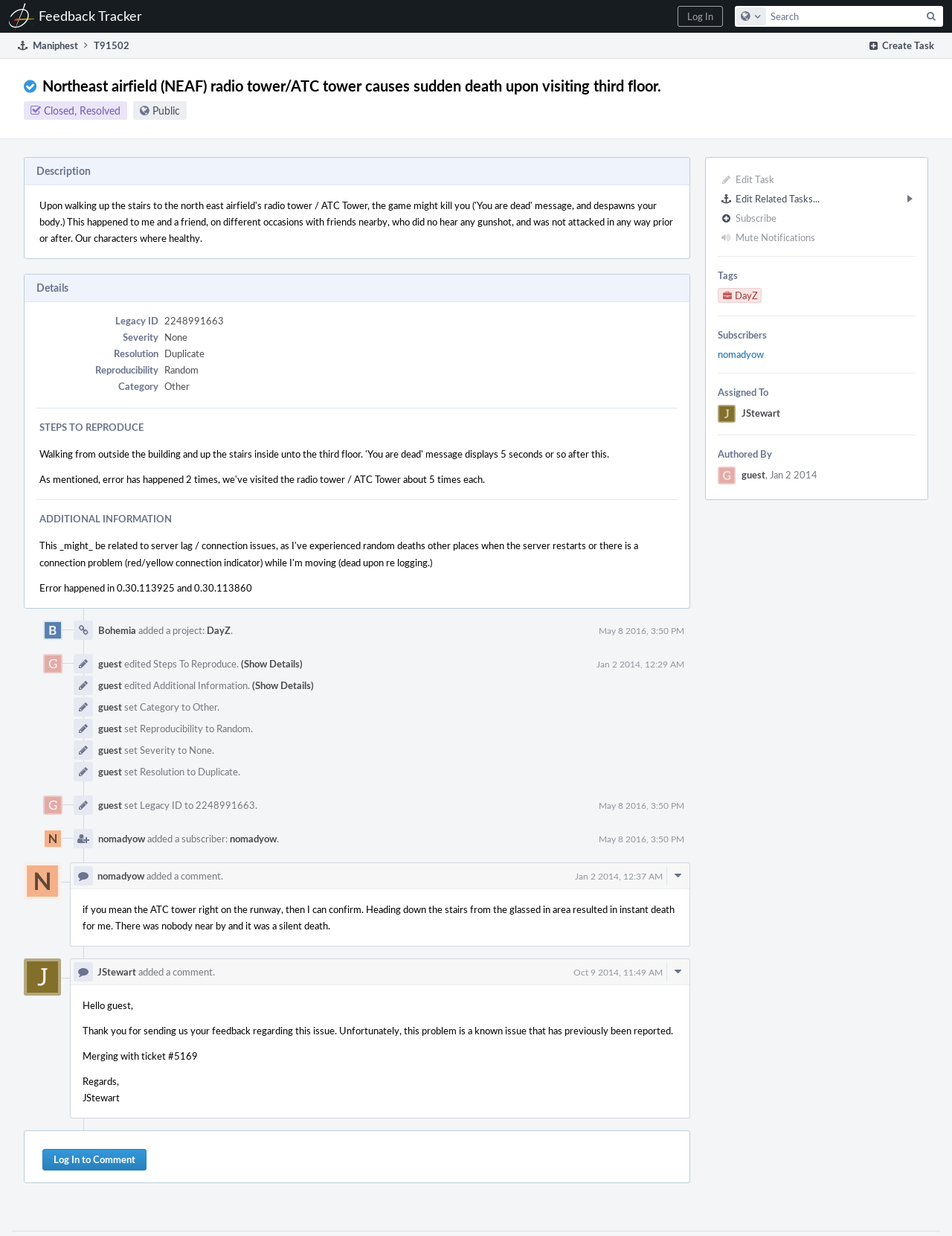Determine the bounding box coordinates for the area that should be clicked to carry out the following instruction: "Subscribe to the task".

[0.751, 0.169, 0.965, 0.184]